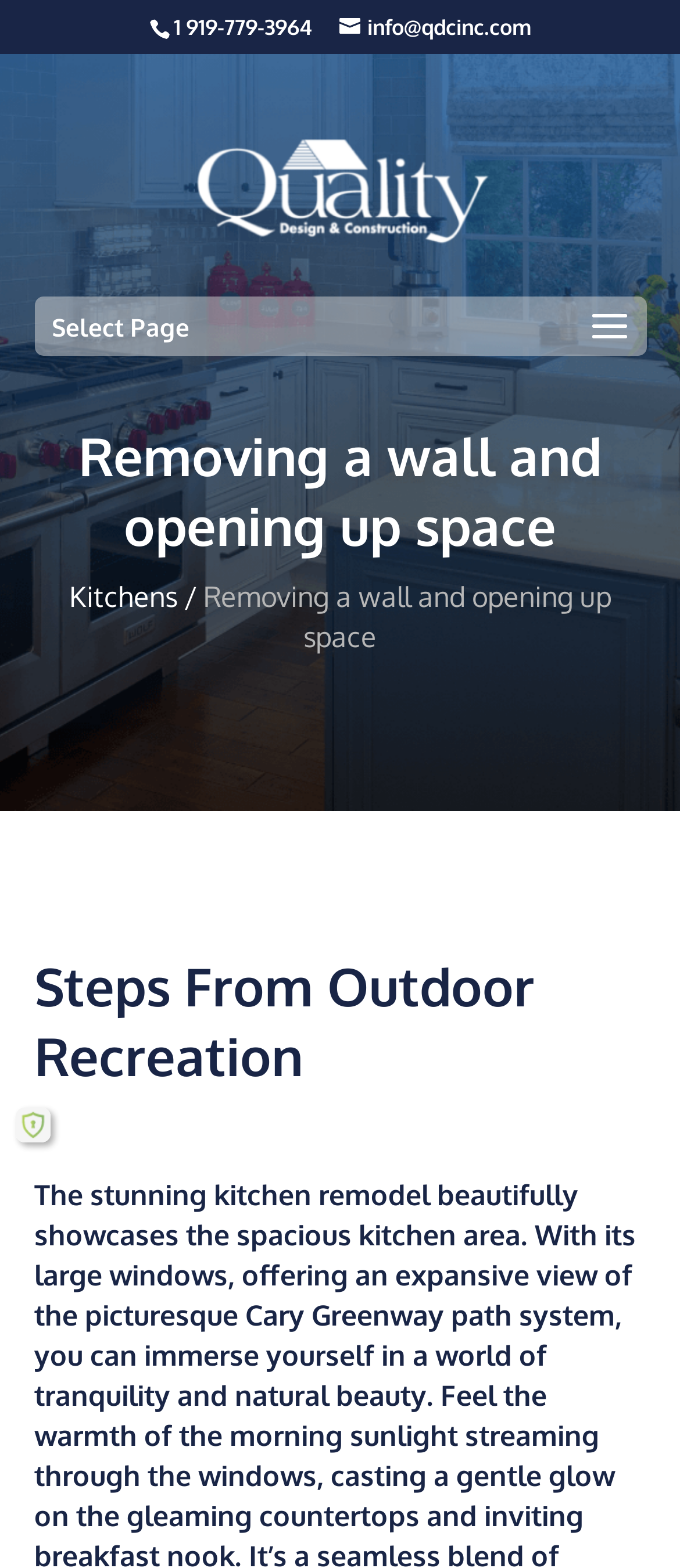Please provide a one-word or phrase answer to the question: 
What is the purpose of the image with the text 'Residential & Light Commercial'?

To represent the category